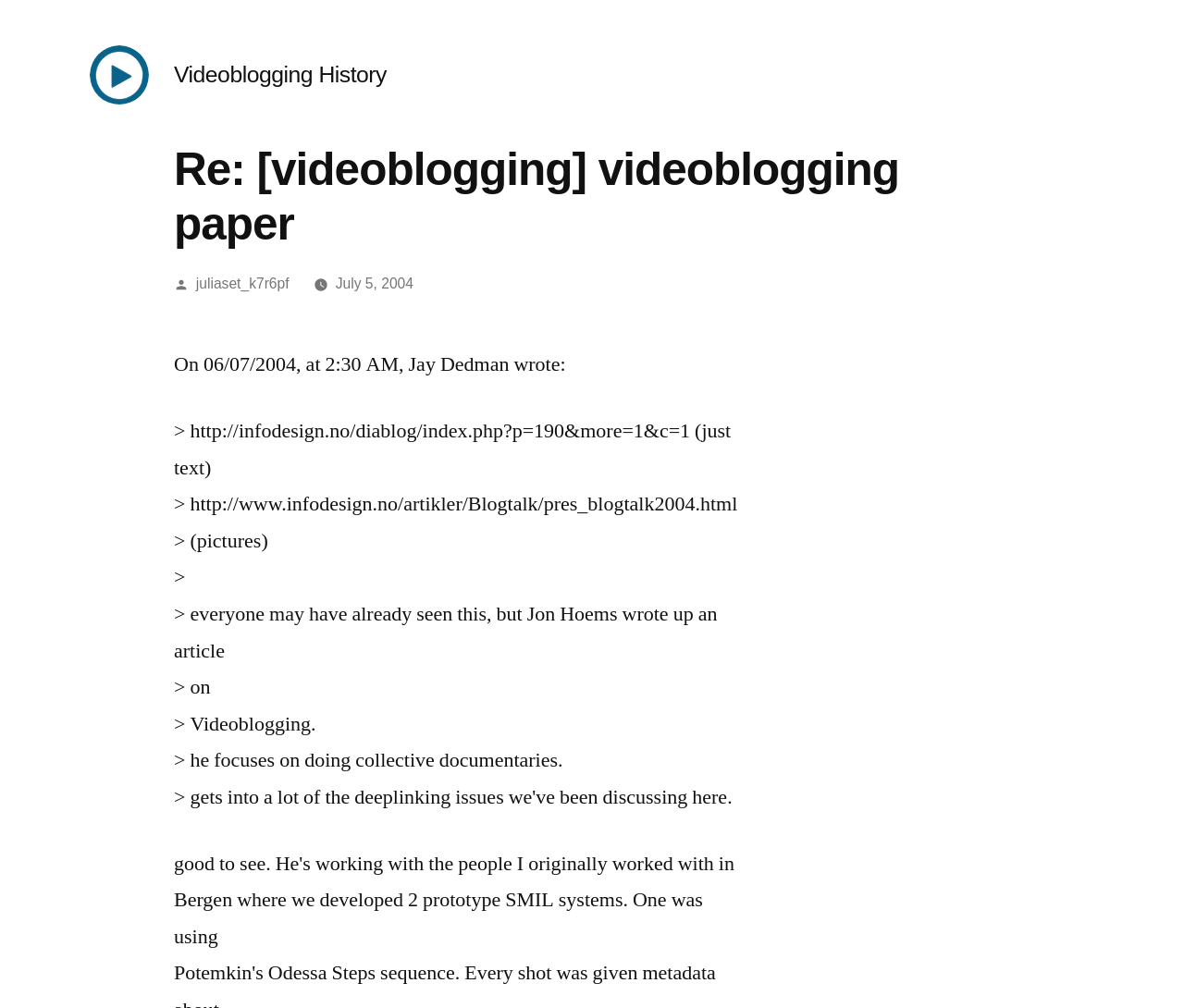Explain the features and main sections of the webpage comprehensively.

The webpage appears to be a blog post or an article about videoblogging. At the top, there is a link and an image, both labeled "Videoblogging History", positioned side by side, taking up a small portion of the top-left section of the page.

Below this, there is a header section that spans almost the entire width of the page. Within this section, there is a heading that reads "Re: [videoblogging] videoblogging paper", followed by text that says "Posted by" and a link to the author's name, "juliaset_k7r6pf". To the right of the author's name, there is a link to the date "July 5, 2004".

The main content of the page is a block of text that starts with a quote from someone named Jay Dedman, dated June 7, 2004. The text is divided into several paragraphs, with links to external websites and articles scattered throughout. The text discusses videoblogging, including a mention of an article written by Jon Hoems and a project in Bergen where prototype SMIL systems were developed.

Overall, the page has a simple layout, with a focus on the text content and a few links and images scattered throughout.